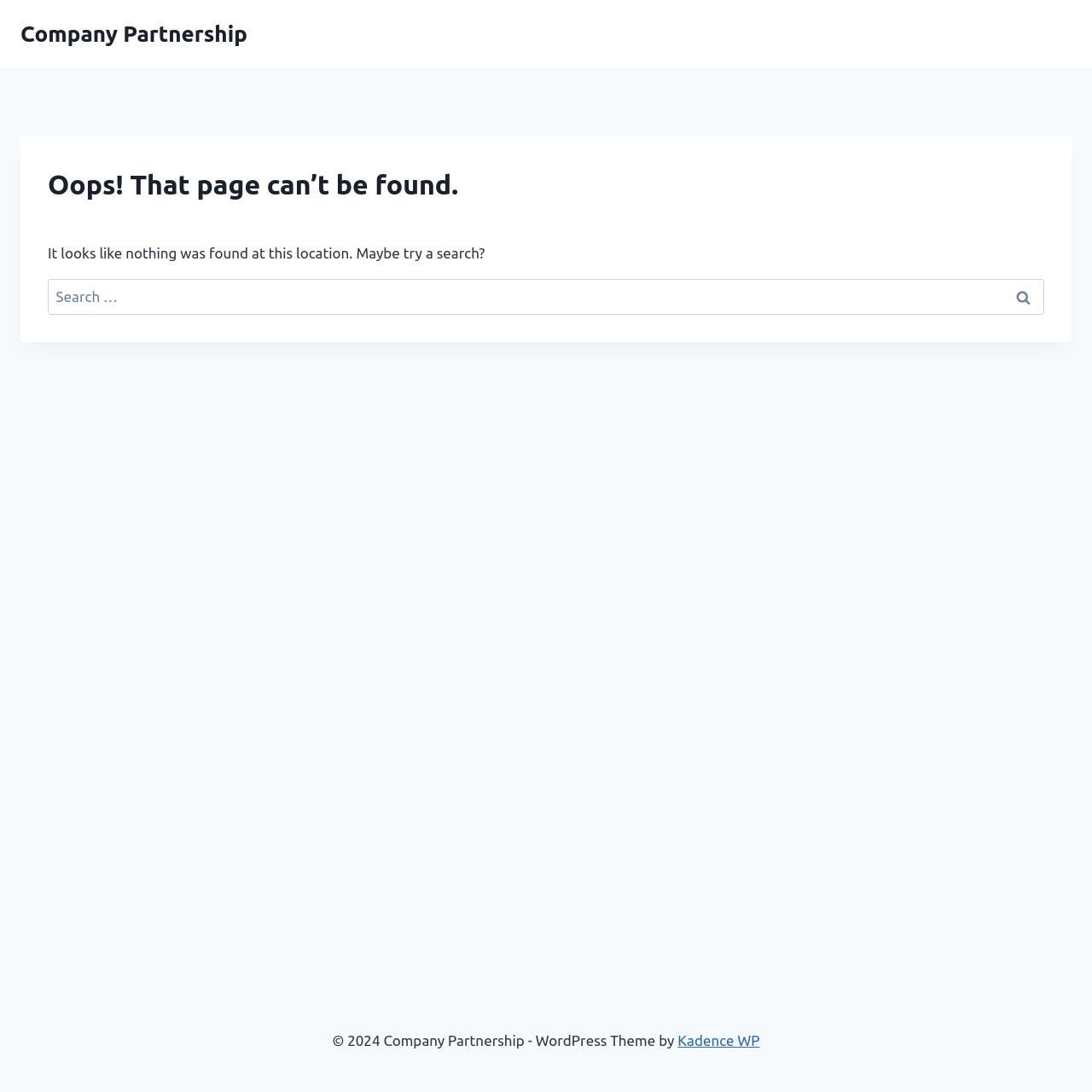What is the purpose of the search box?
Offer a detailed and exhaustive answer to the question.

The search box is located below the error message, and it has a label 'Search for:' and a button 'Search', suggesting that it is used to search for content on the website.